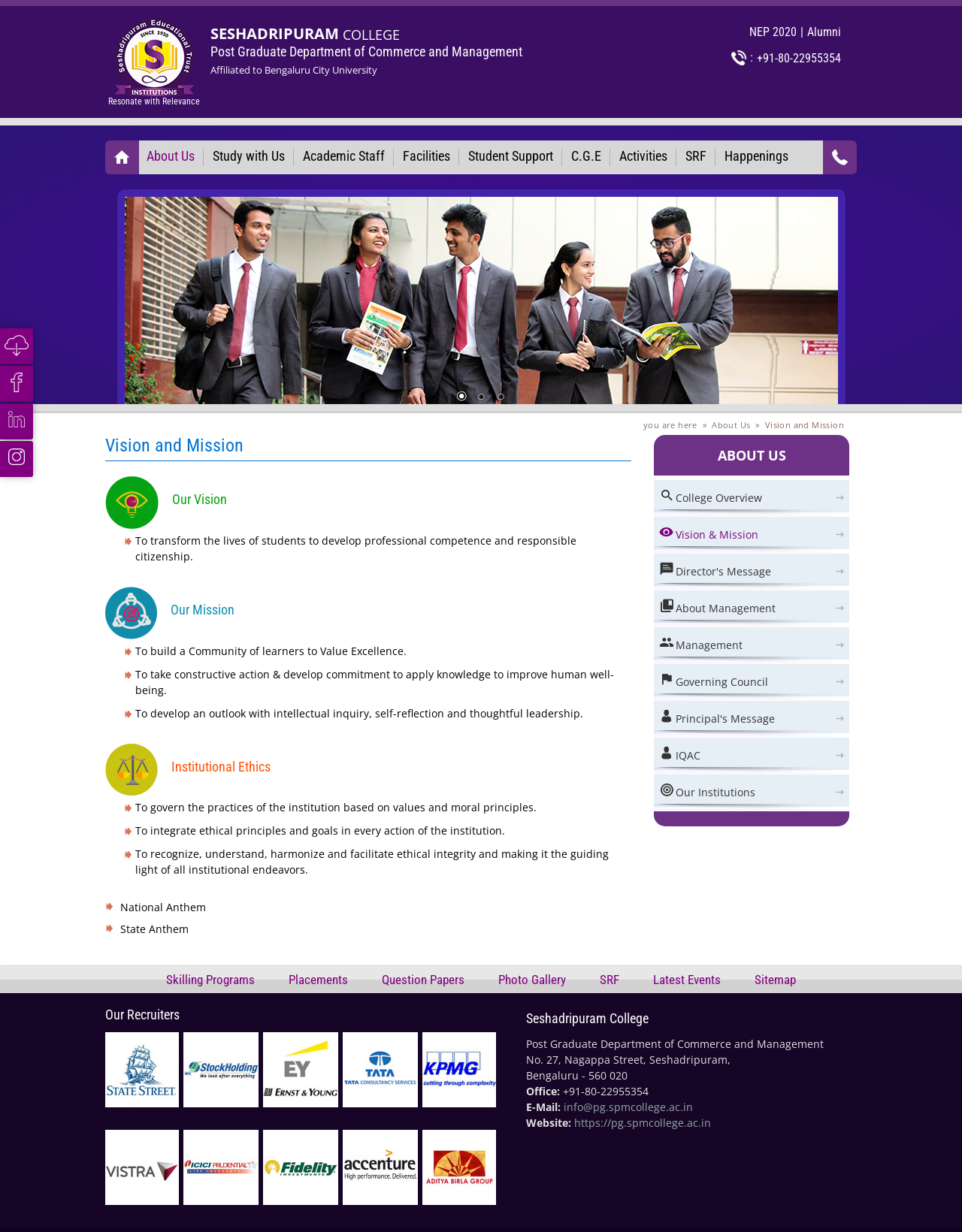How many tabs are there in the recruiter section?
Utilize the information in the image to give a detailed answer to the question.

I found the answer by looking at the recruiter section at the bottom of the webpage and counting the number of tabs, which are labeled as '• 1', '• 2', '• 3', and '• 4'.